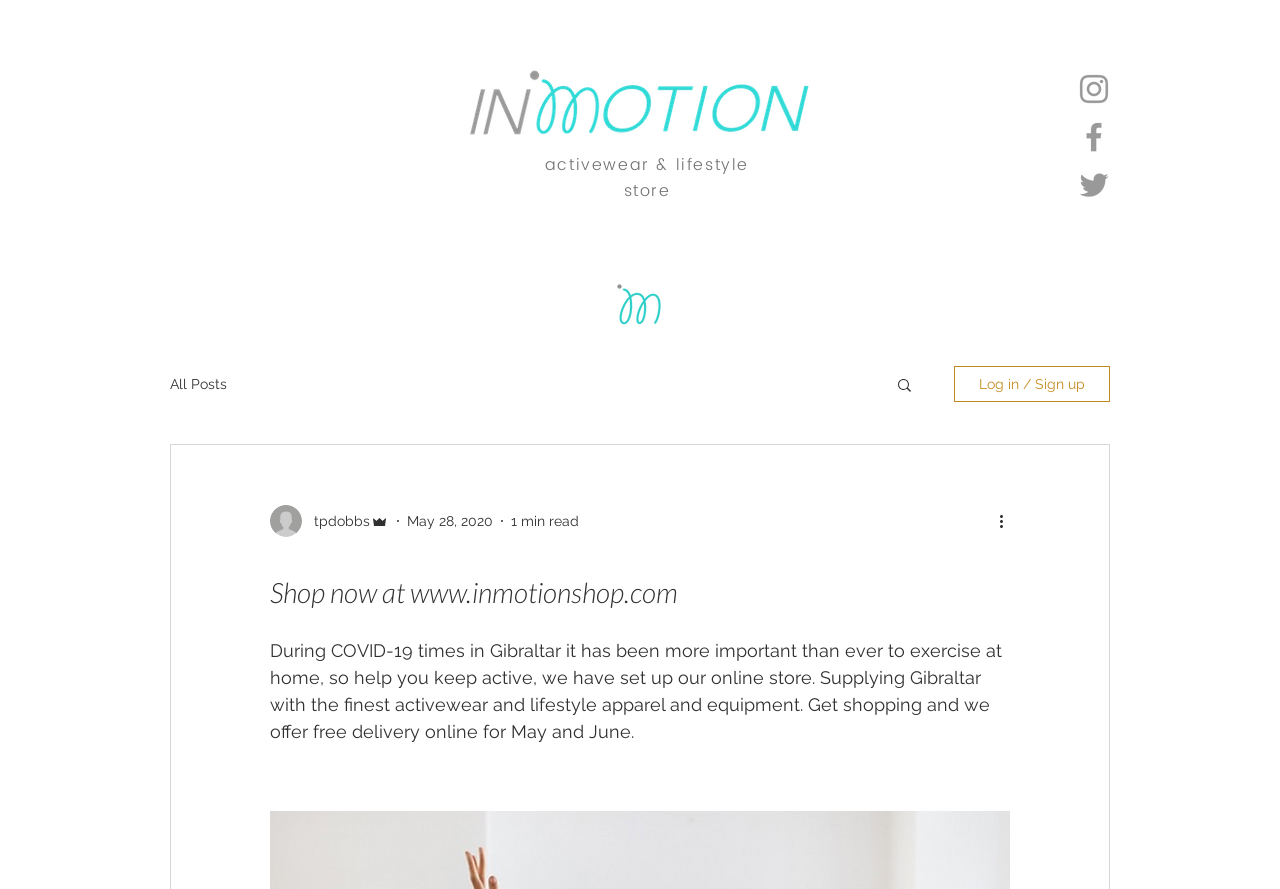Given the description of a UI element: "telescopic", identify the bounding box coordinates of the matching element in the webpage screenshot.

None